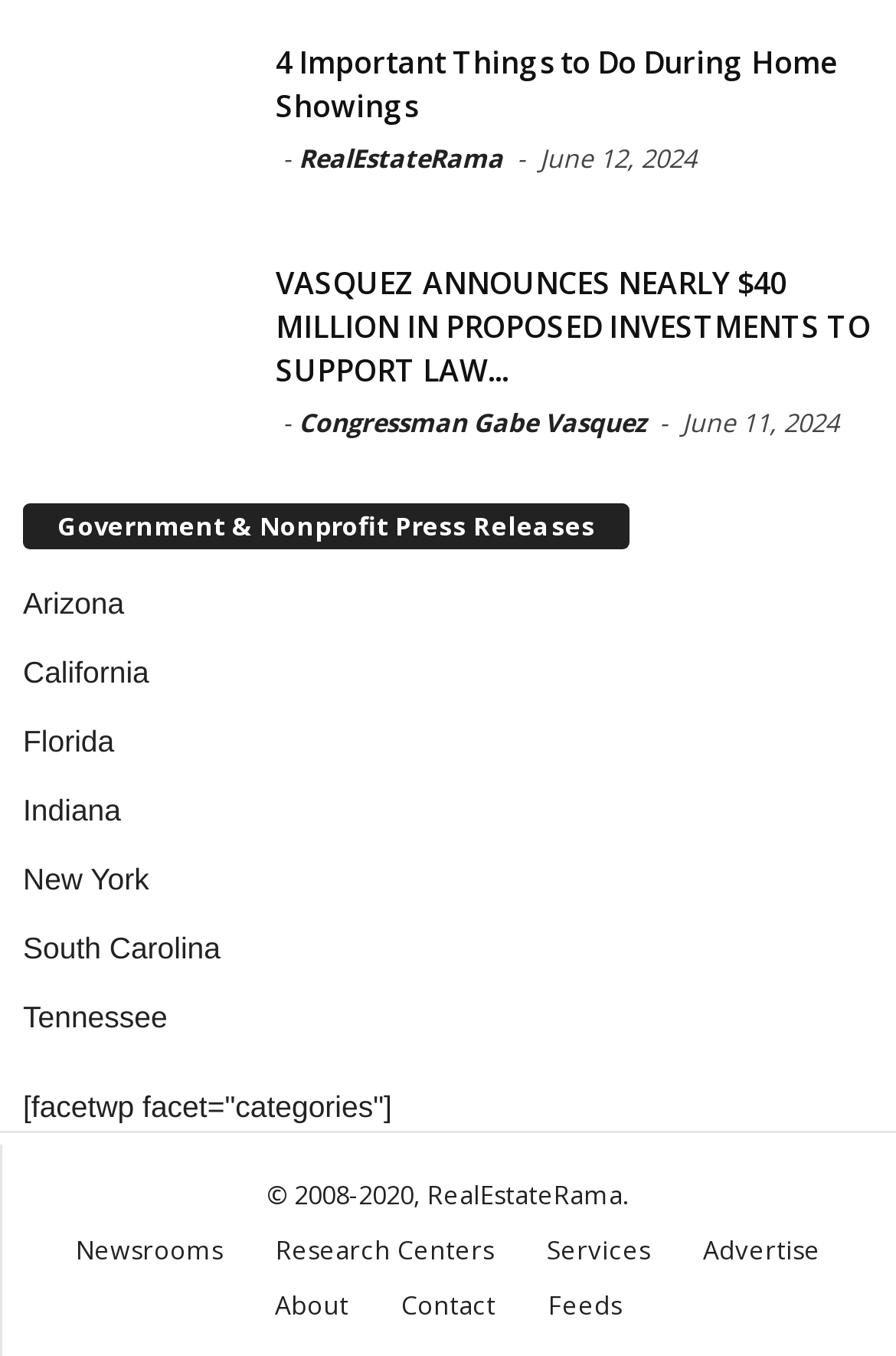Answer the question with a brief word or phrase:
What is the copyright year range of RealEstateRama?

2008-2020